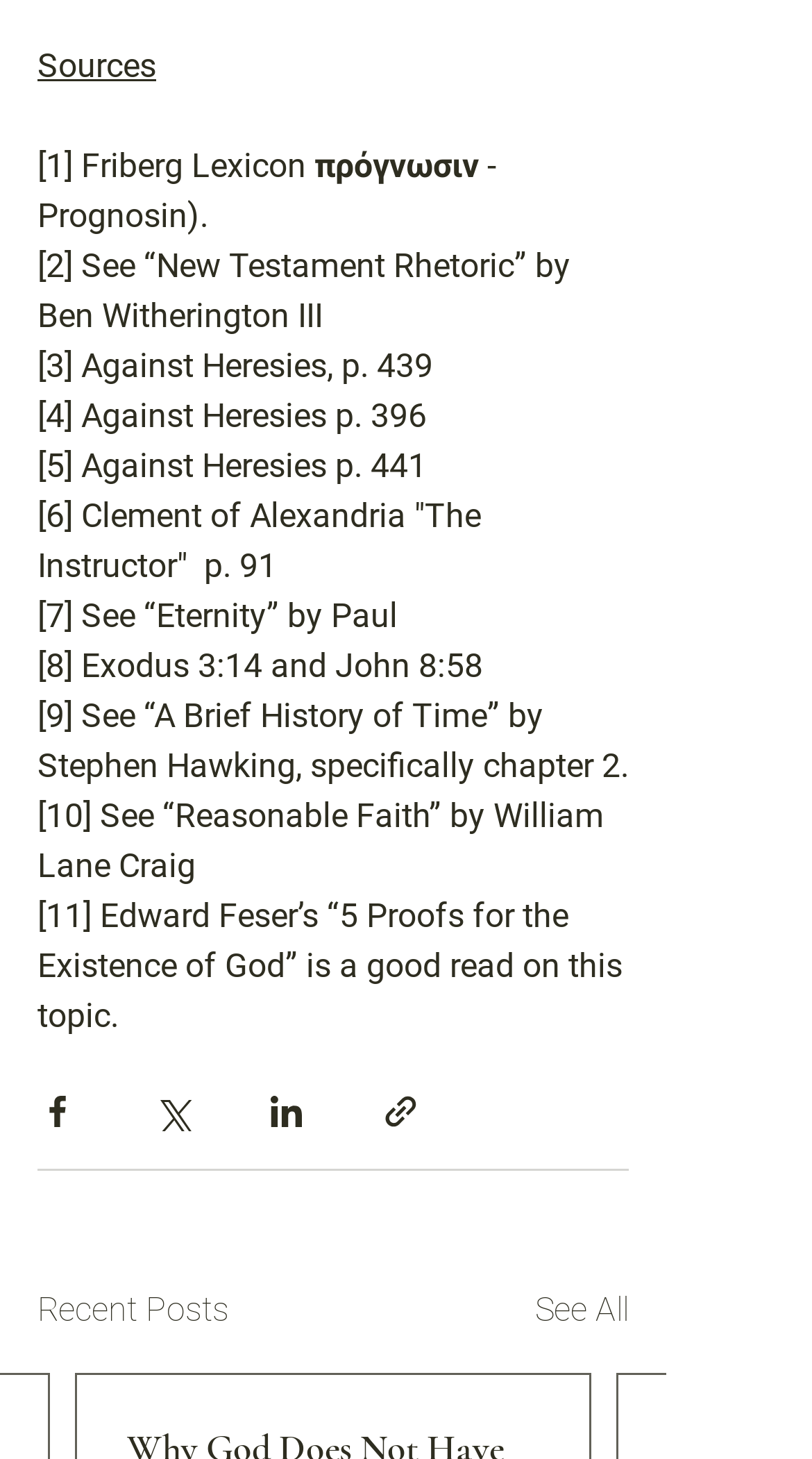What is the text of the last source?
Using the image, respond with a single word or phrase.

Edward Feser’s “5 Proofs for the Existence of God” is a good read on this topic.